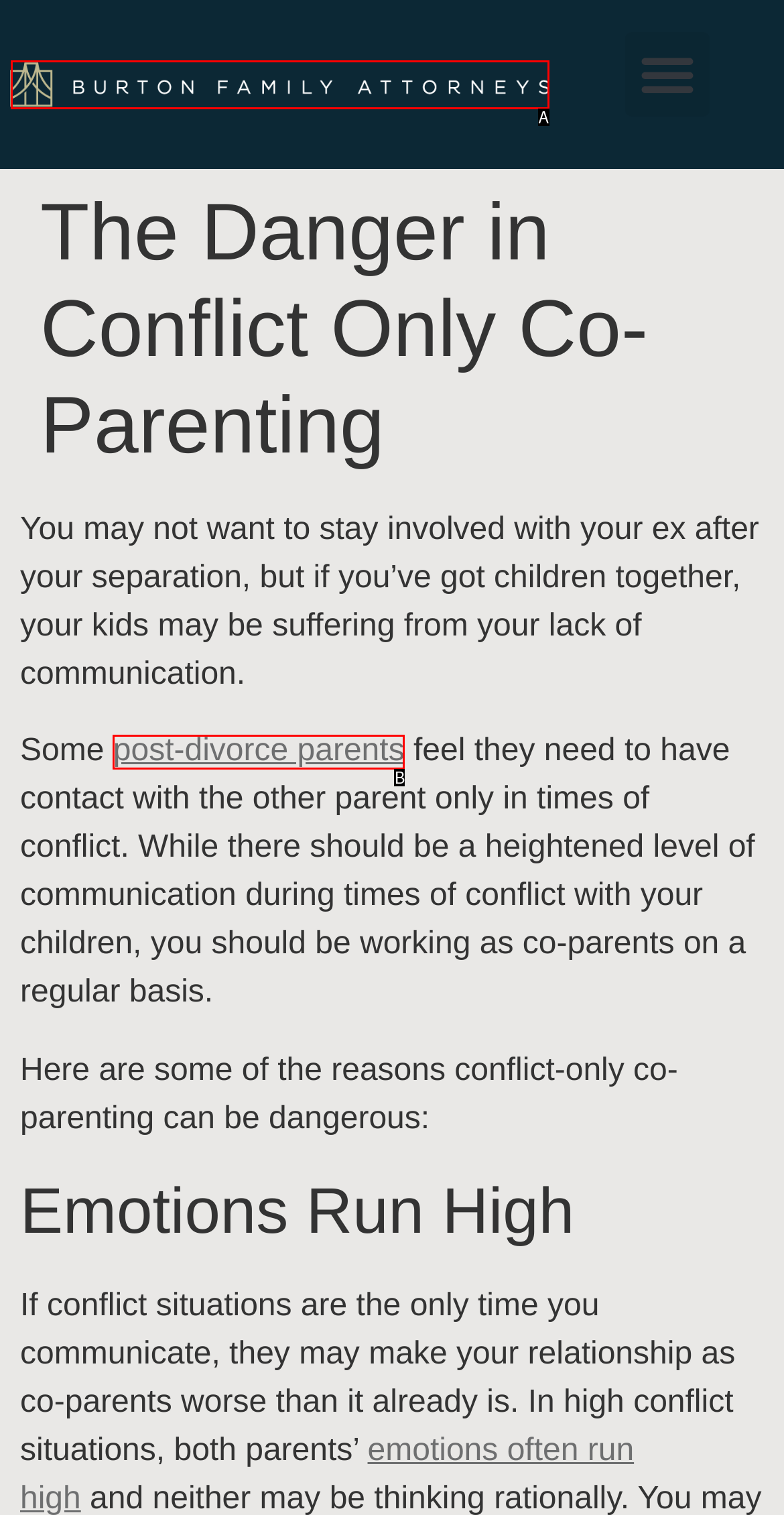Point out the option that best suits the description: post-divorce parents
Indicate your answer with the letter of the selected choice.

B